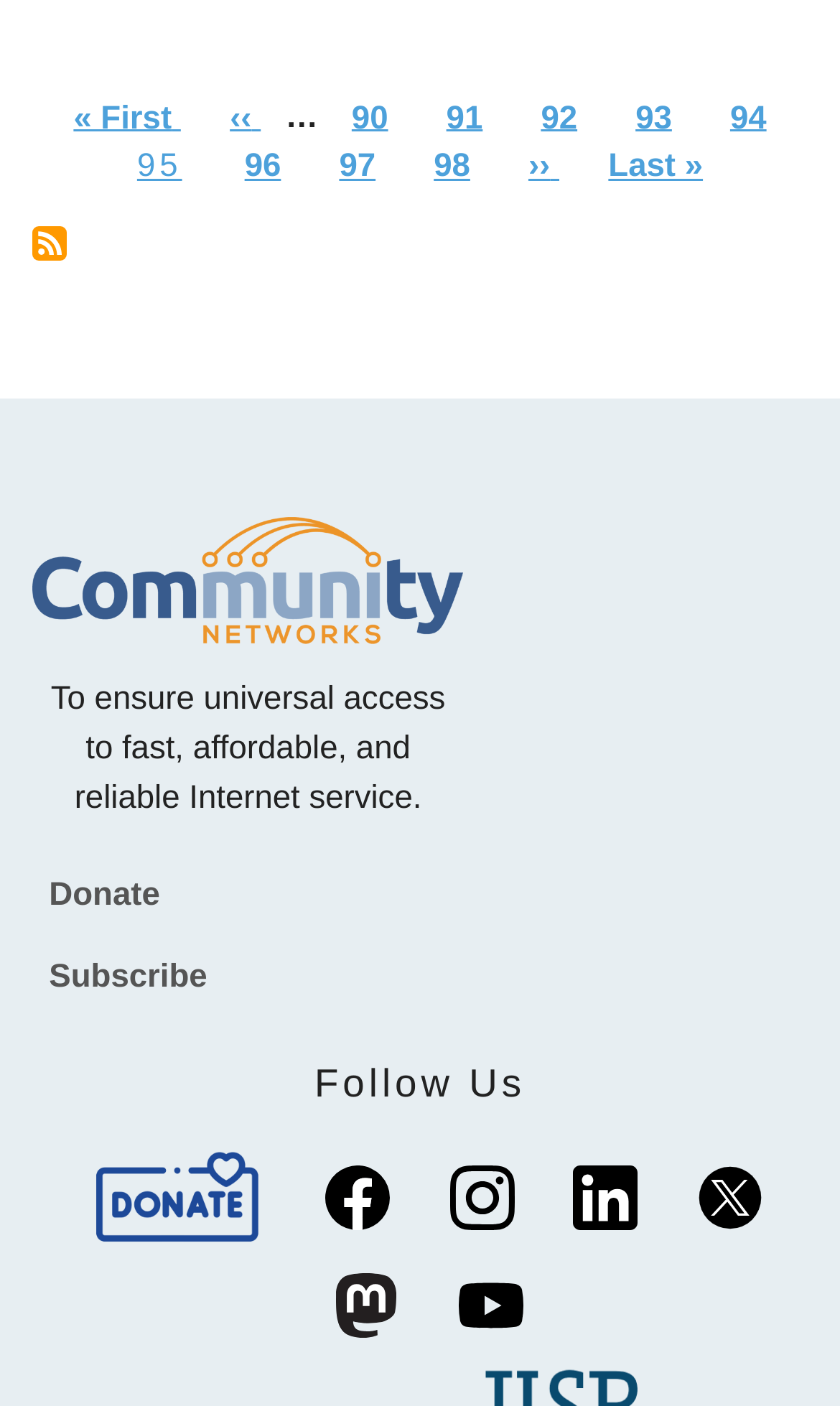Locate the bounding box coordinates of the element you need to click to accomplish the task described by this instruction: "Subscribe to muni".

[0.039, 0.161, 0.08, 0.185]